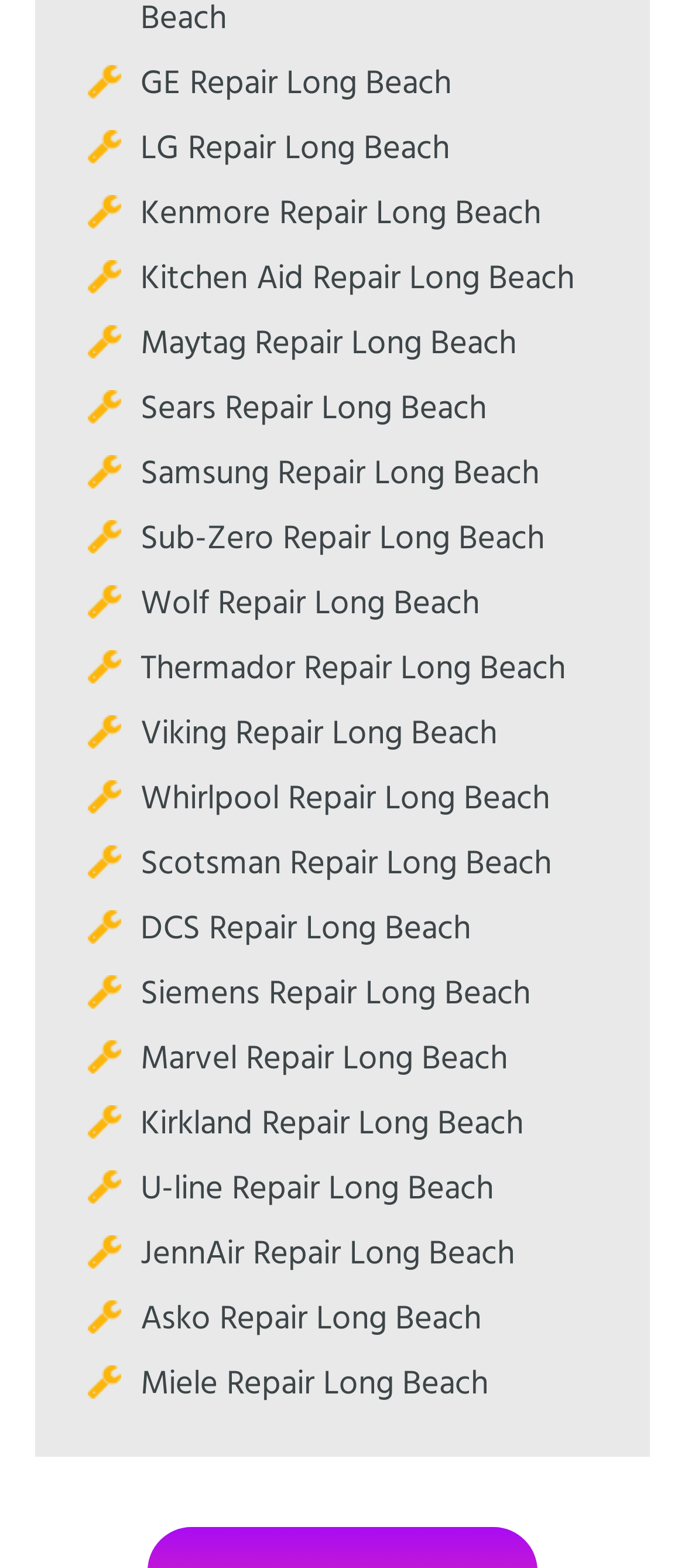Which brand is listed at the top of the page?
Please use the image to deliver a detailed and complete answer.

I looked at the bounding box coordinates of each link and found that the link with the smallest y1 value is 'GE Repair Long Beach', which means it is located at the top of the page.